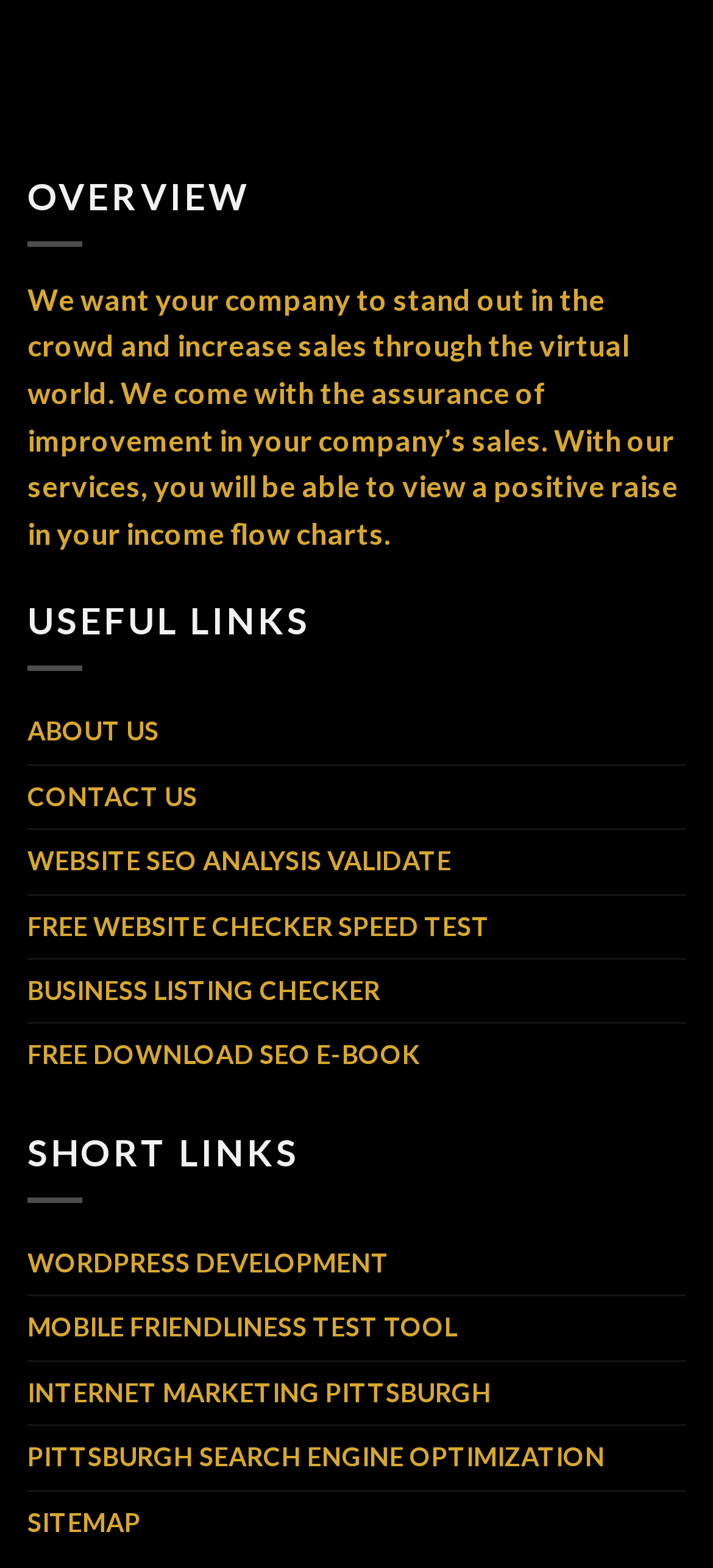Analyze the image and provide a detailed answer to the question: What is the main goal of the company?

Based on the static text 'We want your company to stand out in the crowd and increase sales through the virtual world.', it can be inferred that the main goal of the company is to increase sales for its clients.